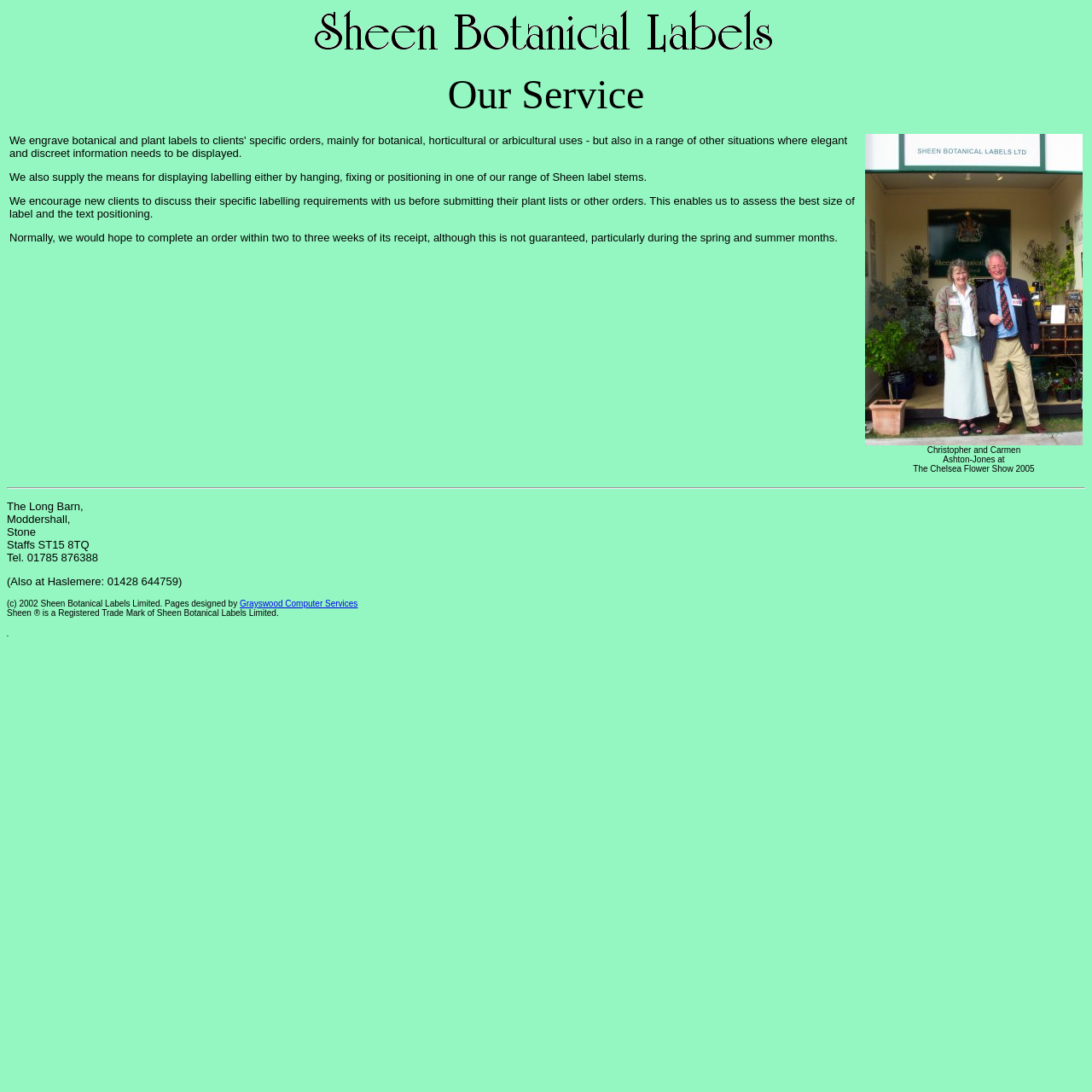Who designed the pages of Sheen Botanical Labels' website?
Using the image, provide a concise answer in one word or a short phrase.

Grayswood Computer Services